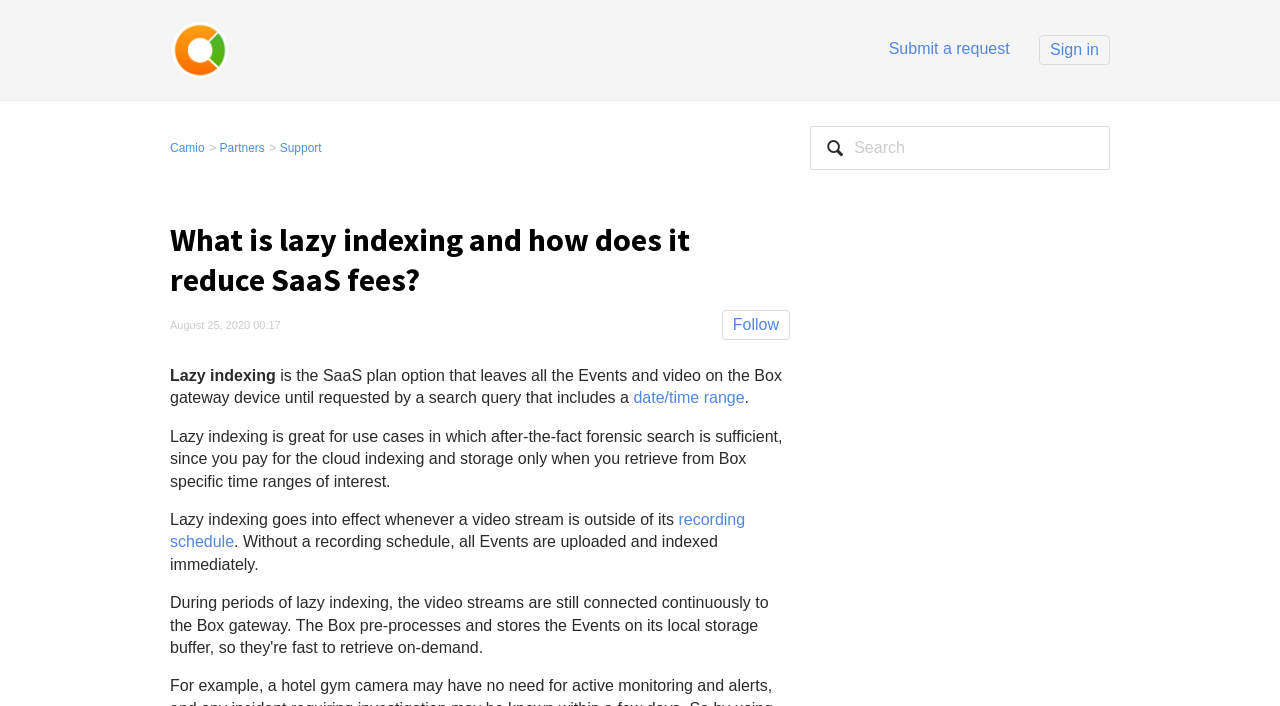Find the bounding box coordinates of the element's region that should be clicked in order to follow the given instruction: "Follow". The coordinates should consist of four float numbers between 0 and 1, i.e., [left, top, right, bottom].

[0.564, 0.439, 0.617, 0.482]